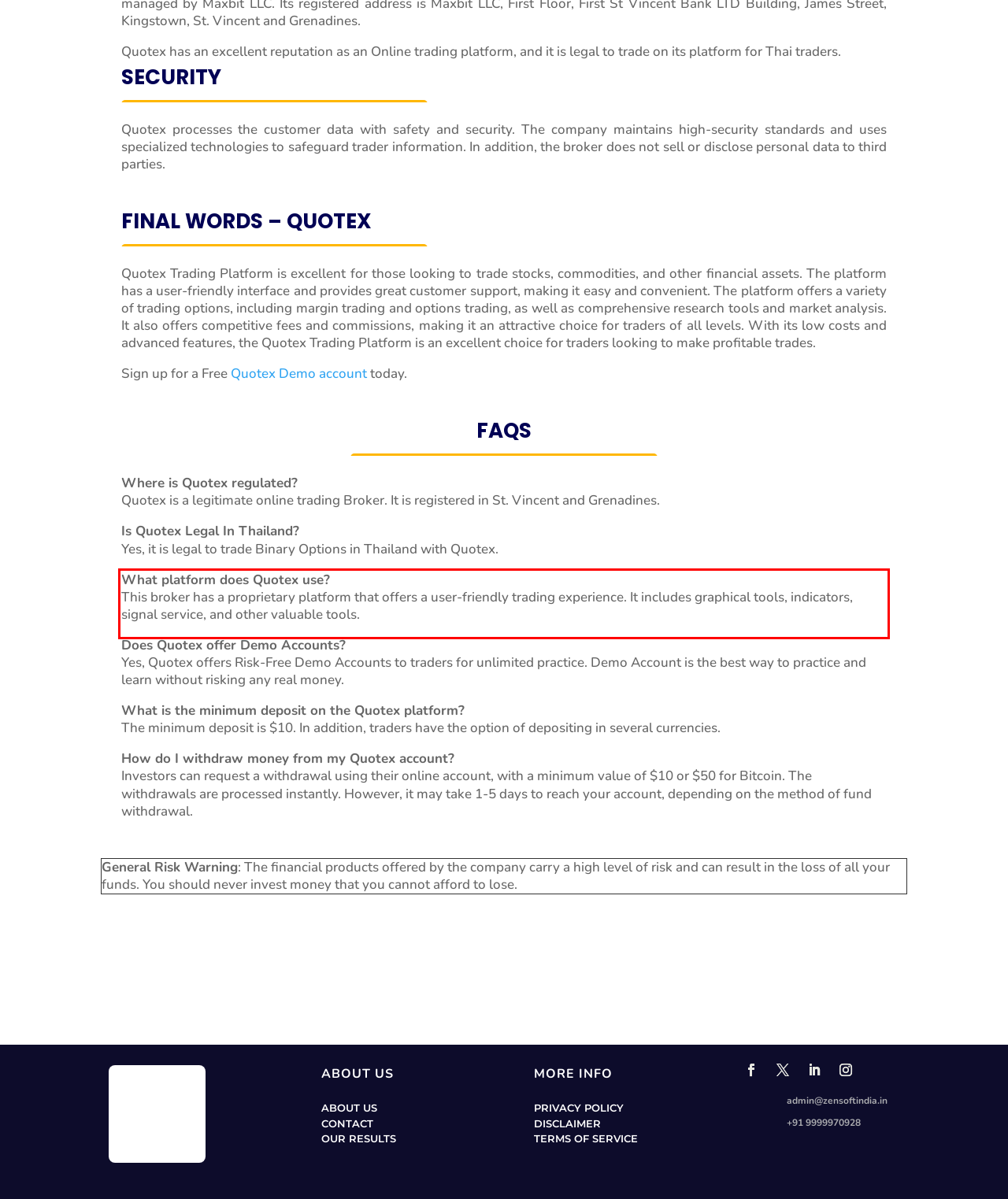Given a webpage screenshot, locate the red bounding box and extract the text content found inside it.

What platform does Quotex use? This broker has a proprietary platform that offers a user-friendly trading experience. It includes graphical tools, indicators, signal service, and other valuable tools.